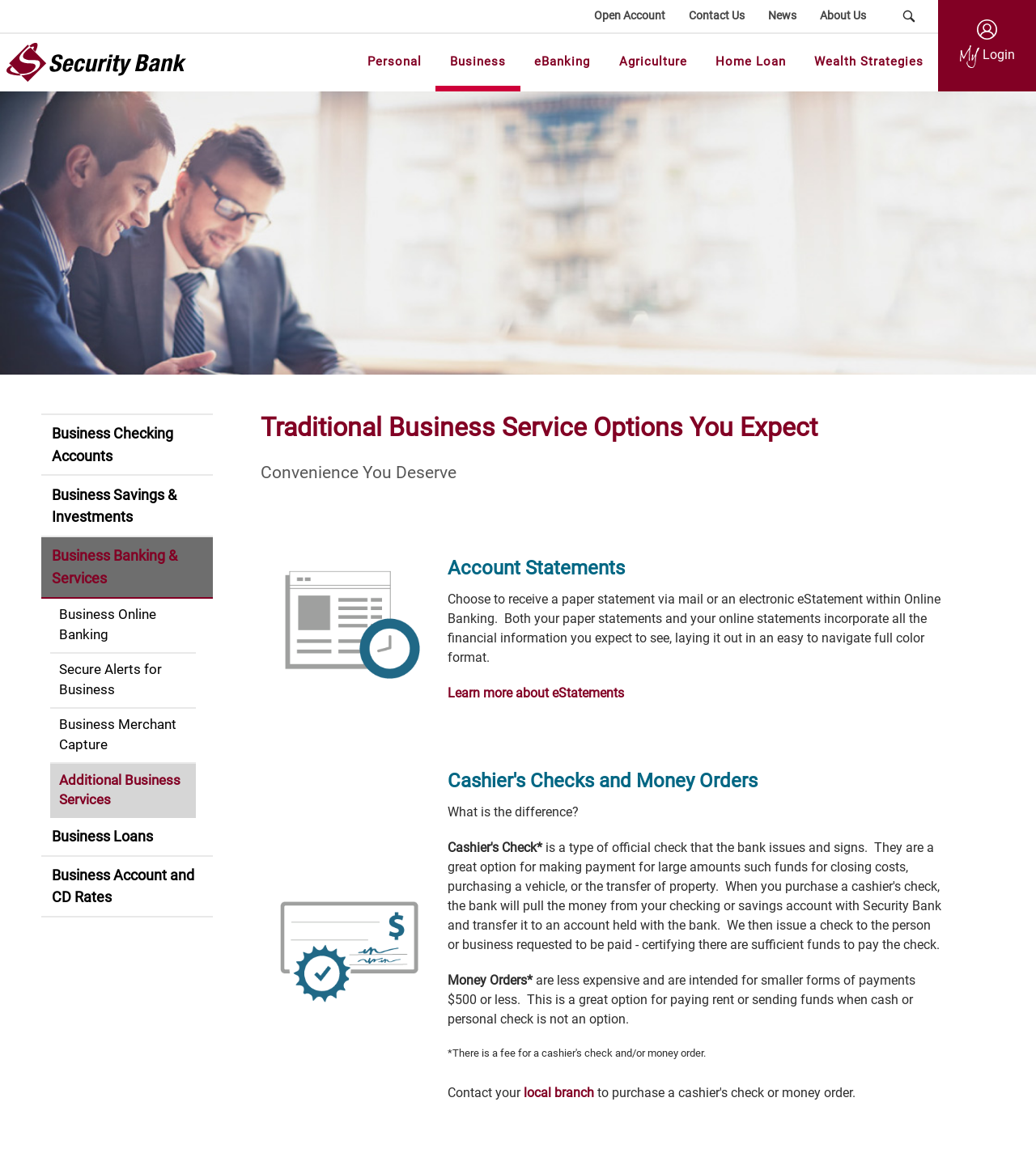Give the bounding box coordinates for the element described as: "eBanking".

[0.502, 0.028, 0.584, 0.079]